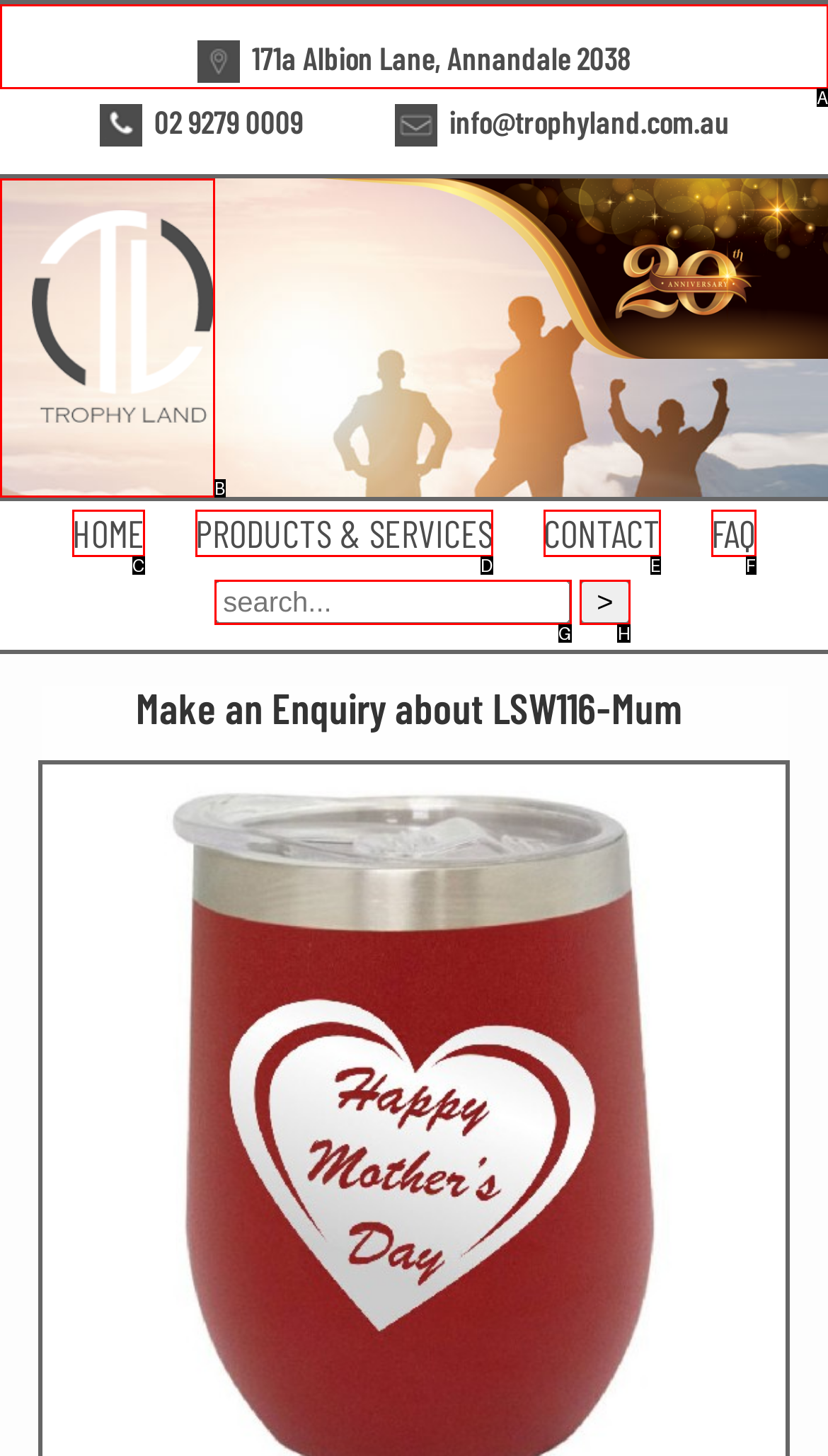Point out the option that needs to be clicked to fulfill the following instruction: Click the Address Icon link
Answer with the letter of the appropriate choice from the listed options.

A